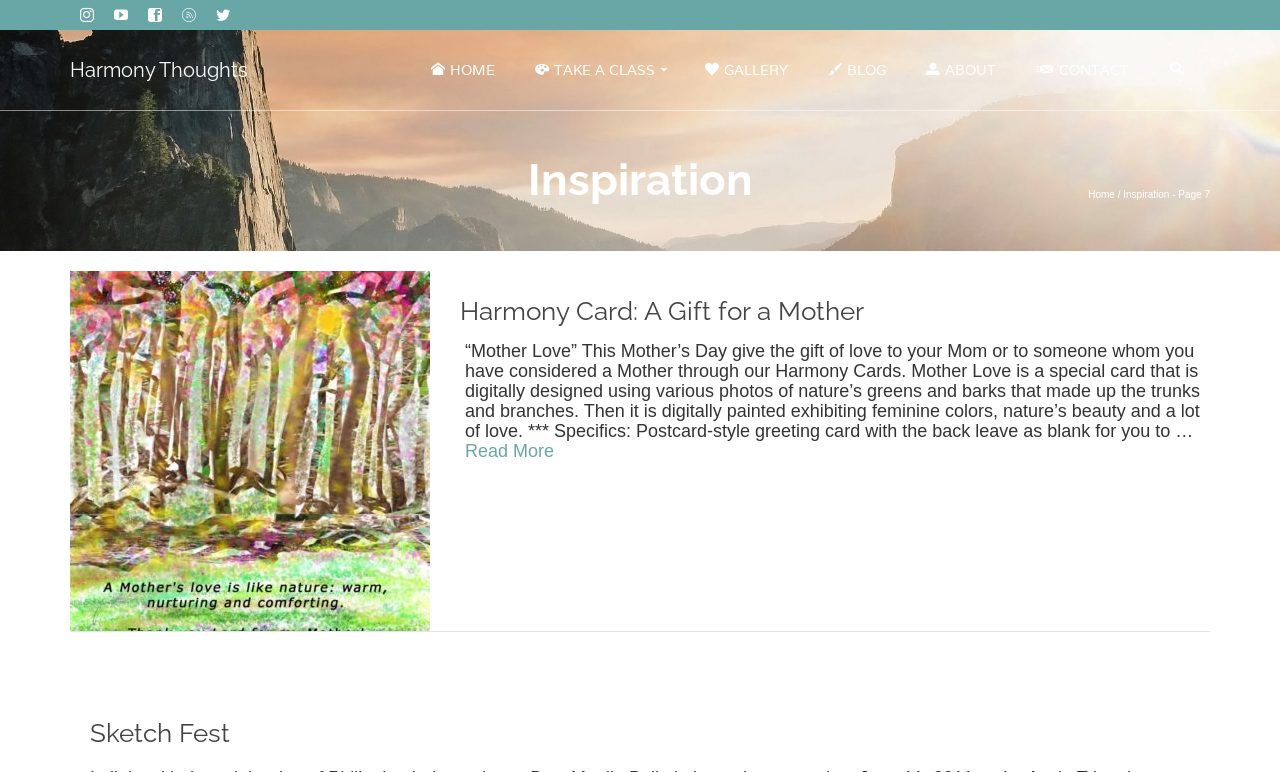What is the gift idea mentioned in the article?
Based on the image, provide a one-word or brief-phrase response.

Harmony Card